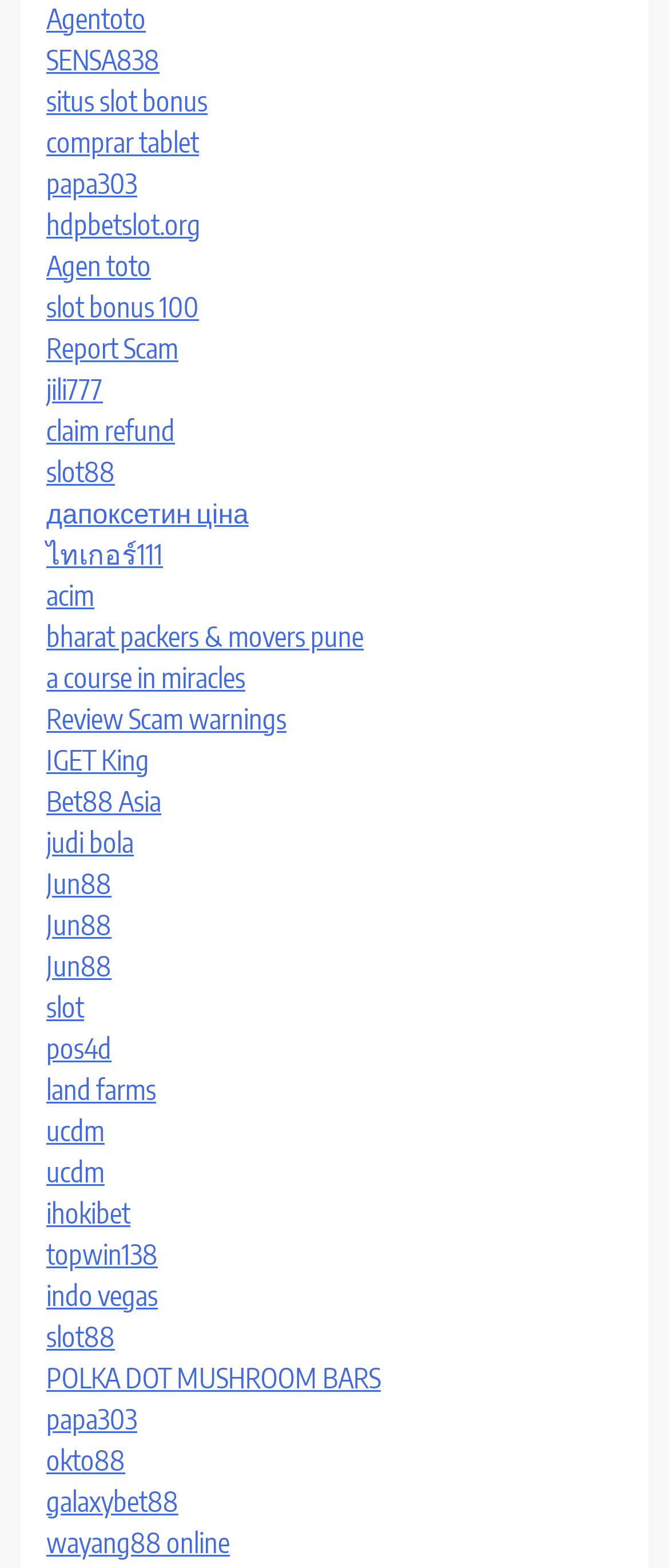Point out the bounding box coordinates of the section to click in order to follow this instruction: "Go to papa303 website".

[0.069, 0.106, 0.205, 0.128]